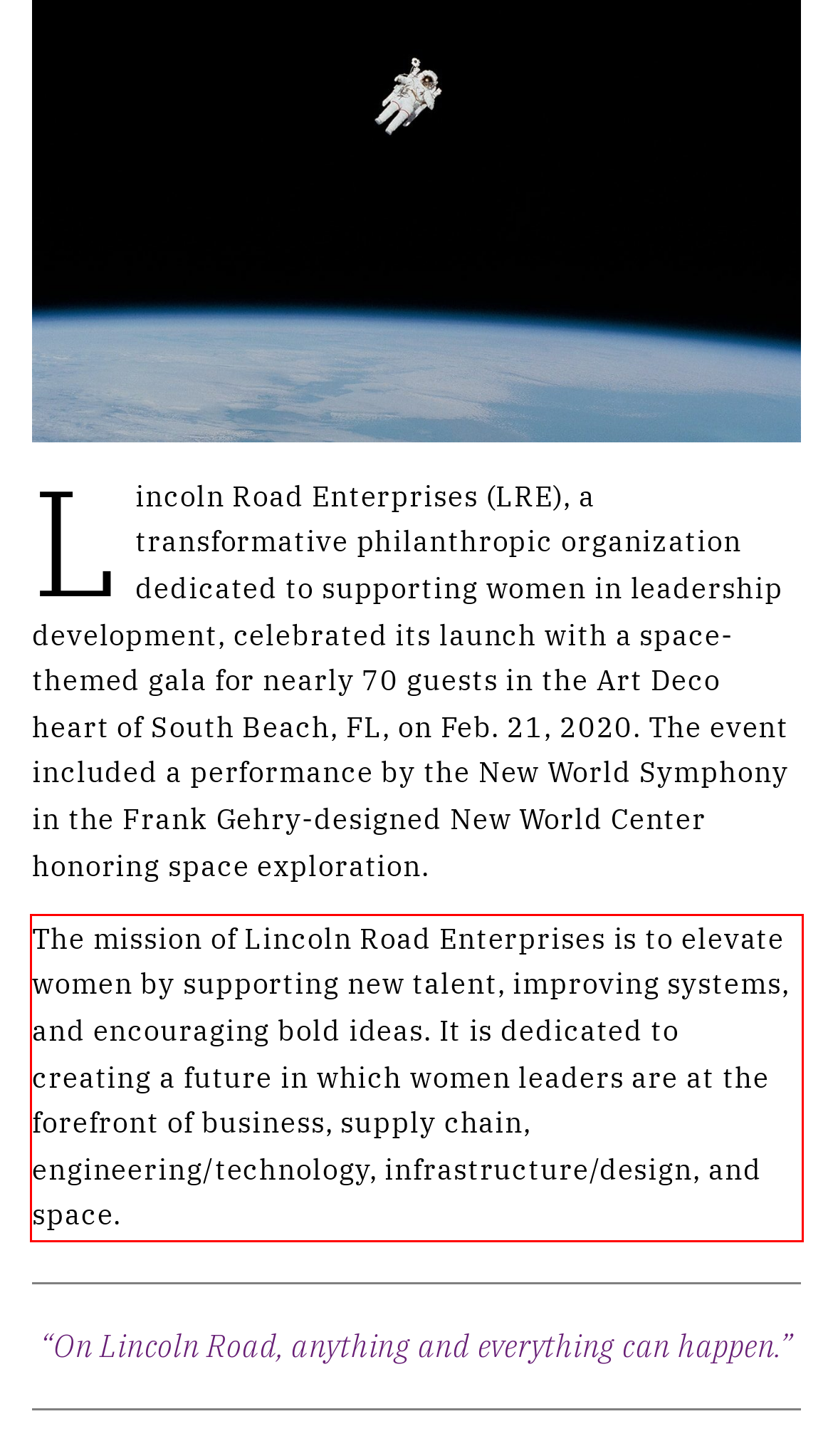Given a screenshot of a webpage with a red bounding box, please identify and retrieve the text inside the red rectangle.

The mission of Lincoln Road Enterprises is to elevate women by supporting new talent, improving systems, and encouraging bold ideas. It is dedicated to creating a future in which women leaders are at the forefront of business, supply chain, engineering/technology, infrastructure/design, and space.